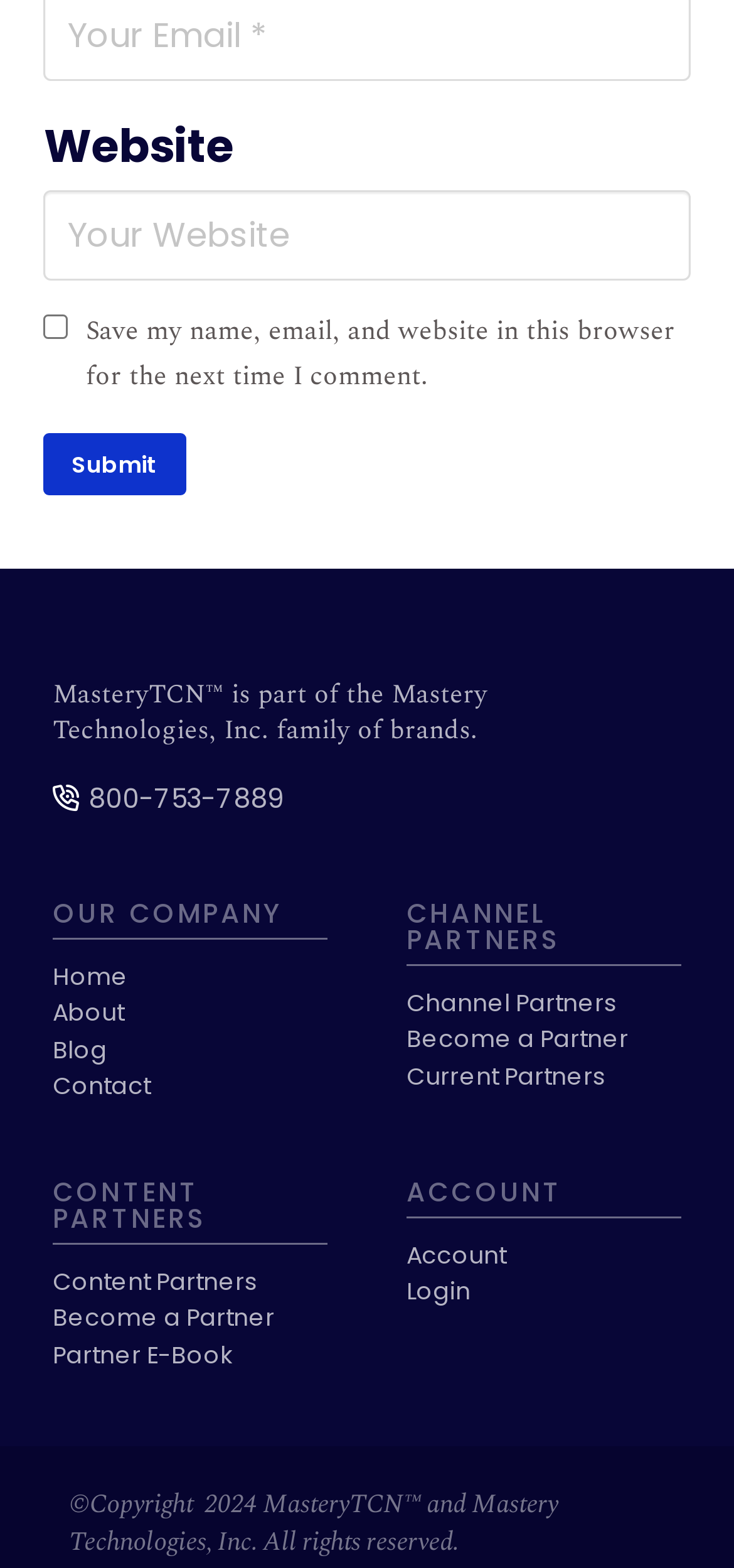Please indicate the bounding box coordinates of the element's region to be clicked to achieve the instruction: "Enter website". Provide the coordinates as four float numbers between 0 and 1, i.e., [left, top, right, bottom].

[0.06, 0.121, 0.94, 0.178]